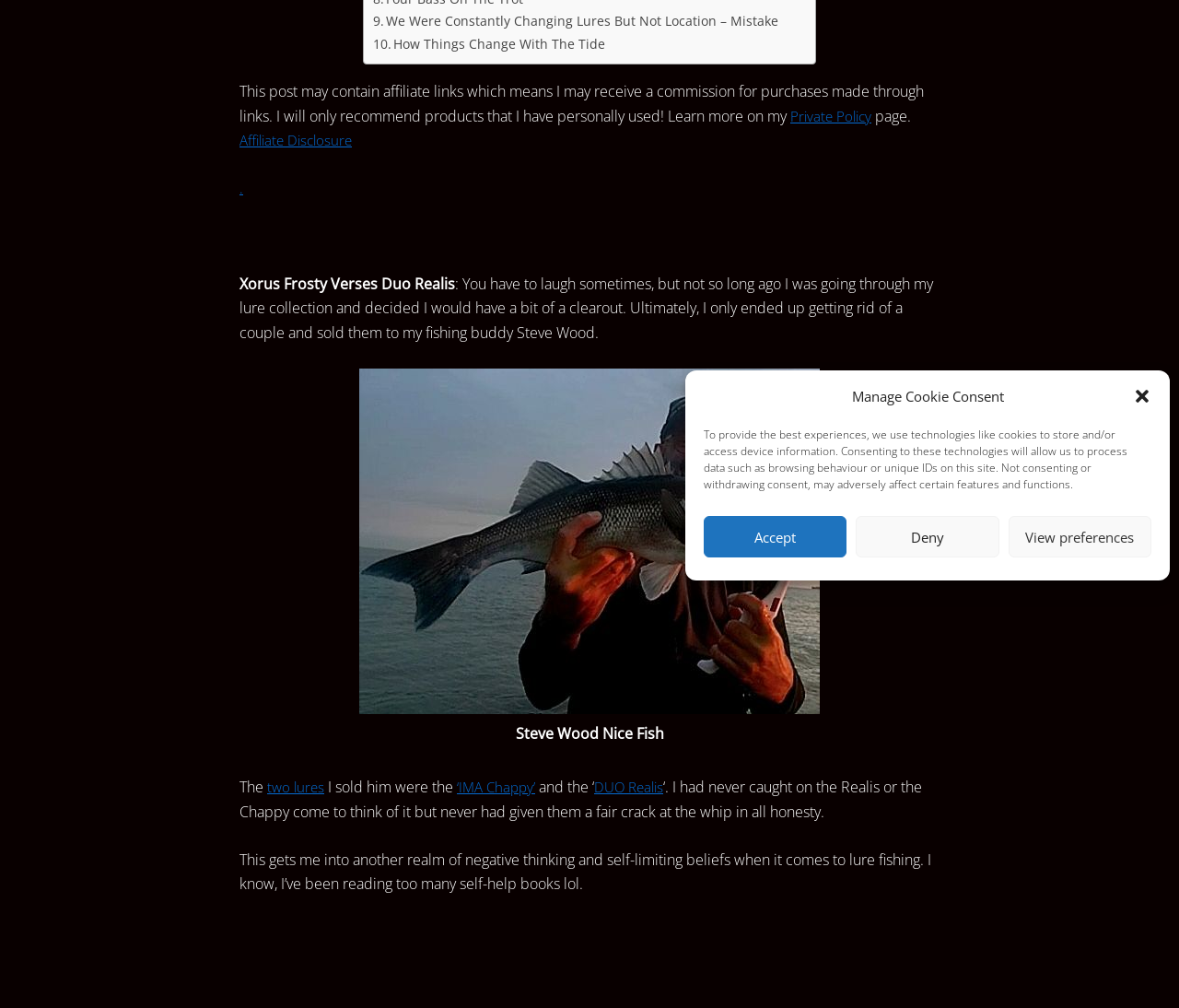Provide the bounding box coordinates of the HTML element described by the text: "Accept".

[0.597, 0.512, 0.718, 0.553]